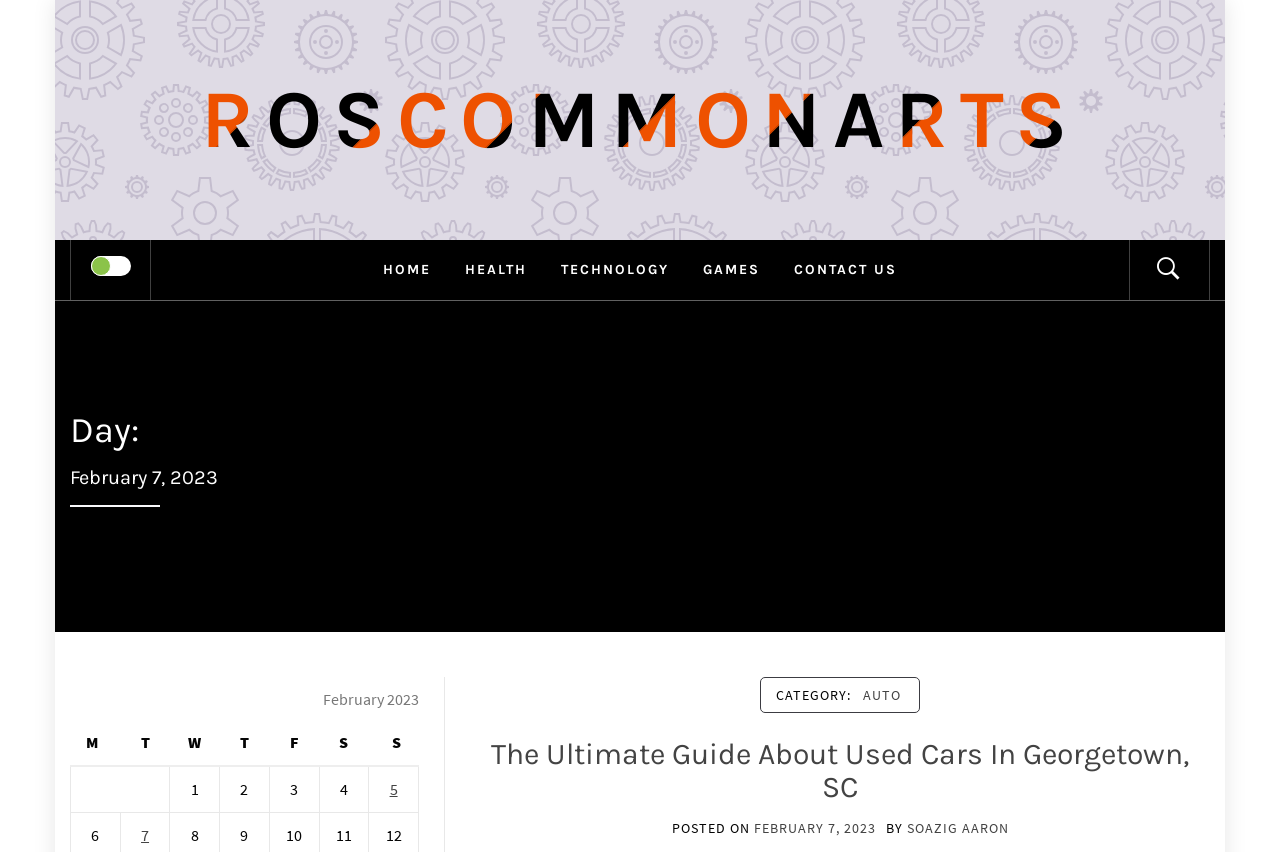Offer a detailed explanation of the webpage layout and contents.

The webpage appears to be a blog or news website, with a focus on various categories such as health, technology, and games. At the top, there is a navigation menu with links to different sections, including "HOME", "HEALTH", "TECHNOLOGY", "GAMES", and "CONTACT US". On the right side of the navigation menu, there is a search icon.

Below the navigation menu, there is a heading that displays the current date, "Day: February 7, 2023". Underneath this heading, there is a section that appears to be a blog post or article. The article has a title, "The Ultimate Guide About Used Cars In Georgetown, SC", and is categorized under "AUTO". The article also displays the date it was posted, "FEBRUARY 7, 2023", and the author's name, "SOAZIG AARON".

To the left of the article, there is a table of contents or calendar, with column headers labeled "M", "T", "W", "T", "F", "S", and "S", likely representing the days of the week. Below the column headers, there are rows with grid cells containing dates and possibly article titles or summaries.

At the bottom of the page, there are links to other articles or posts, including "Posts published on February 5, 2023" and "Posts published on February 7, 2023".